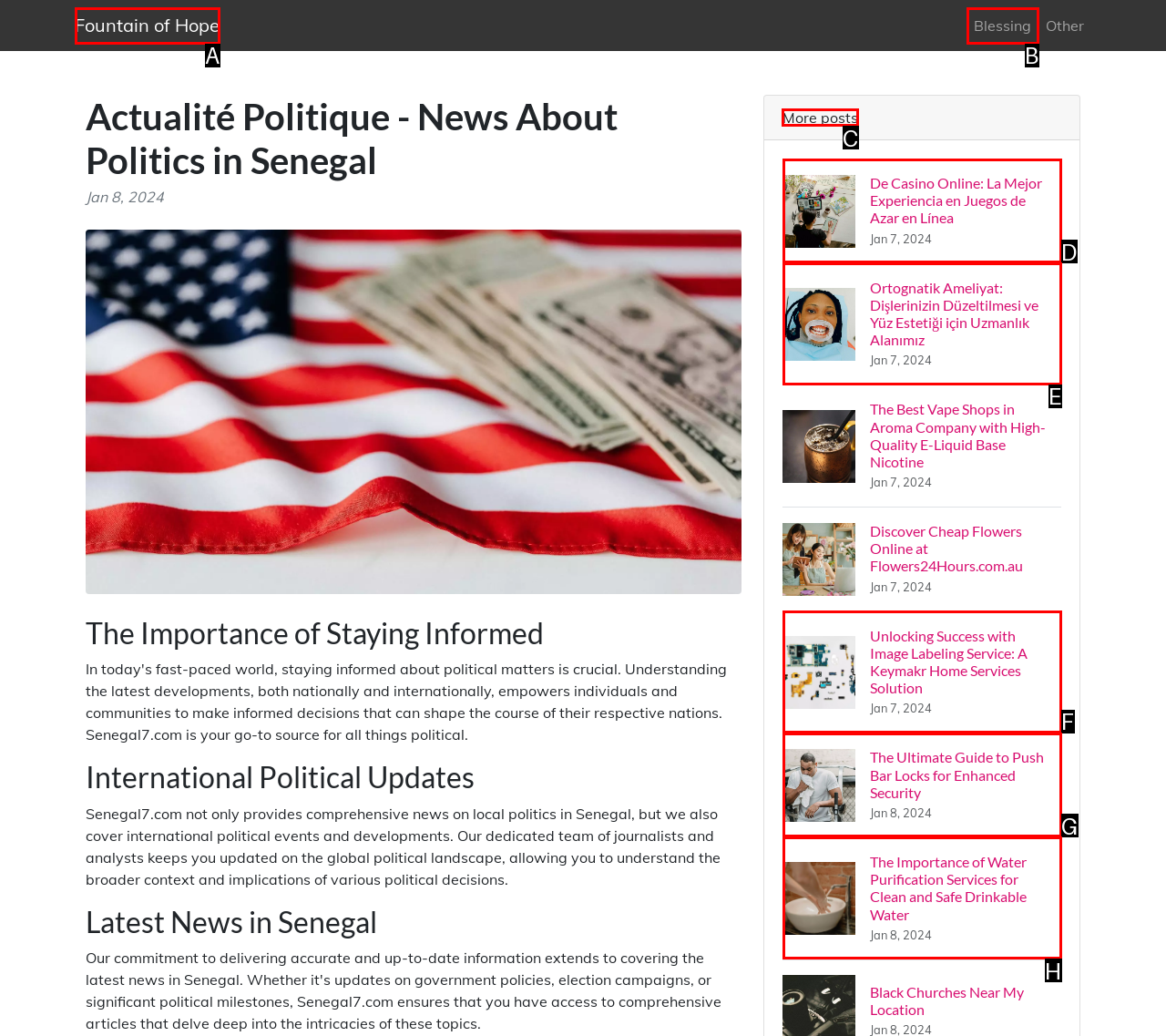To perform the task "Click on the 'More posts' button", which UI element's letter should you select? Provide the letter directly.

C